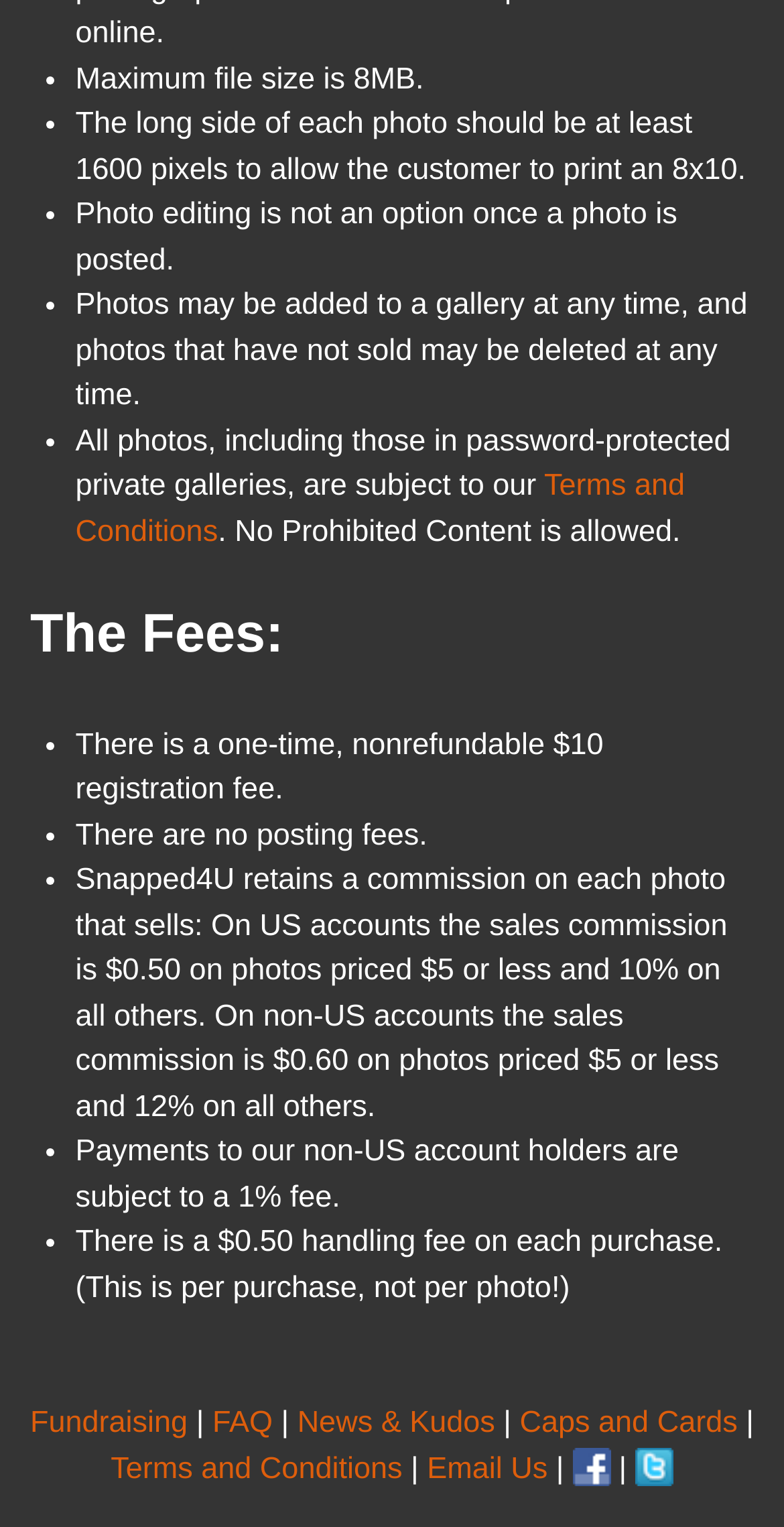Show the bounding box coordinates of the element that should be clicked to complete the task: "Click on Facebook".

[0.73, 0.948, 0.779, 0.973]